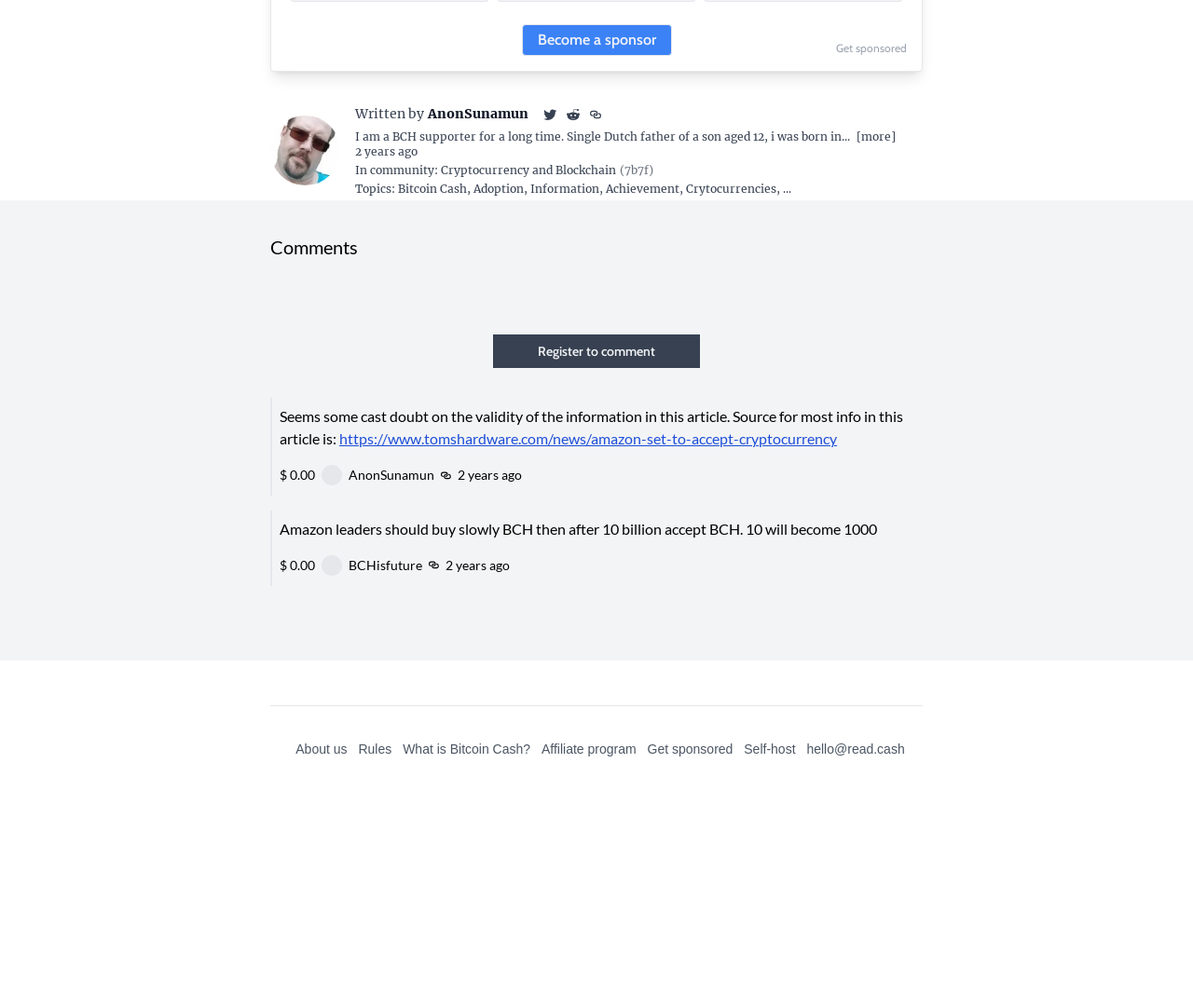Please identify the bounding box coordinates of the element I should click to complete this instruction: 'Register to comment'. The coordinates should be given as four float numbers between 0 and 1, like this: [left, top, right, bottom].

[0.413, 0.332, 0.587, 0.365]